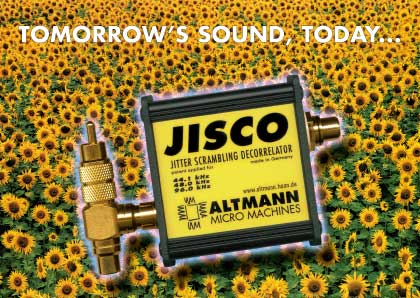Elaborate on the contents of the image in great detail.

The image showcases a product advertisement for the "JISCO" jitter scrambling decorrelator by Altmann Micro Machines. The device, prominently displayed in the center, features a distinctive yellow and black design, with the brand name "JISCO" boldly featured on the front. Accompanying the product are the words "TOMORROW'S SOUND, TODAY..." suggesting a cutting-edge technology theme. The backdrop is a vibrant field of sunflowers, adding a lively and colorful contrast to the mechanical device, while reinforcing the connection between innovation and nature. This imagery suggests that Altmann Micro Machines is dedicated to enhancing audio performance through advanced jitter attenuation technology, appealing particularly to audiophiles and recording engineers.